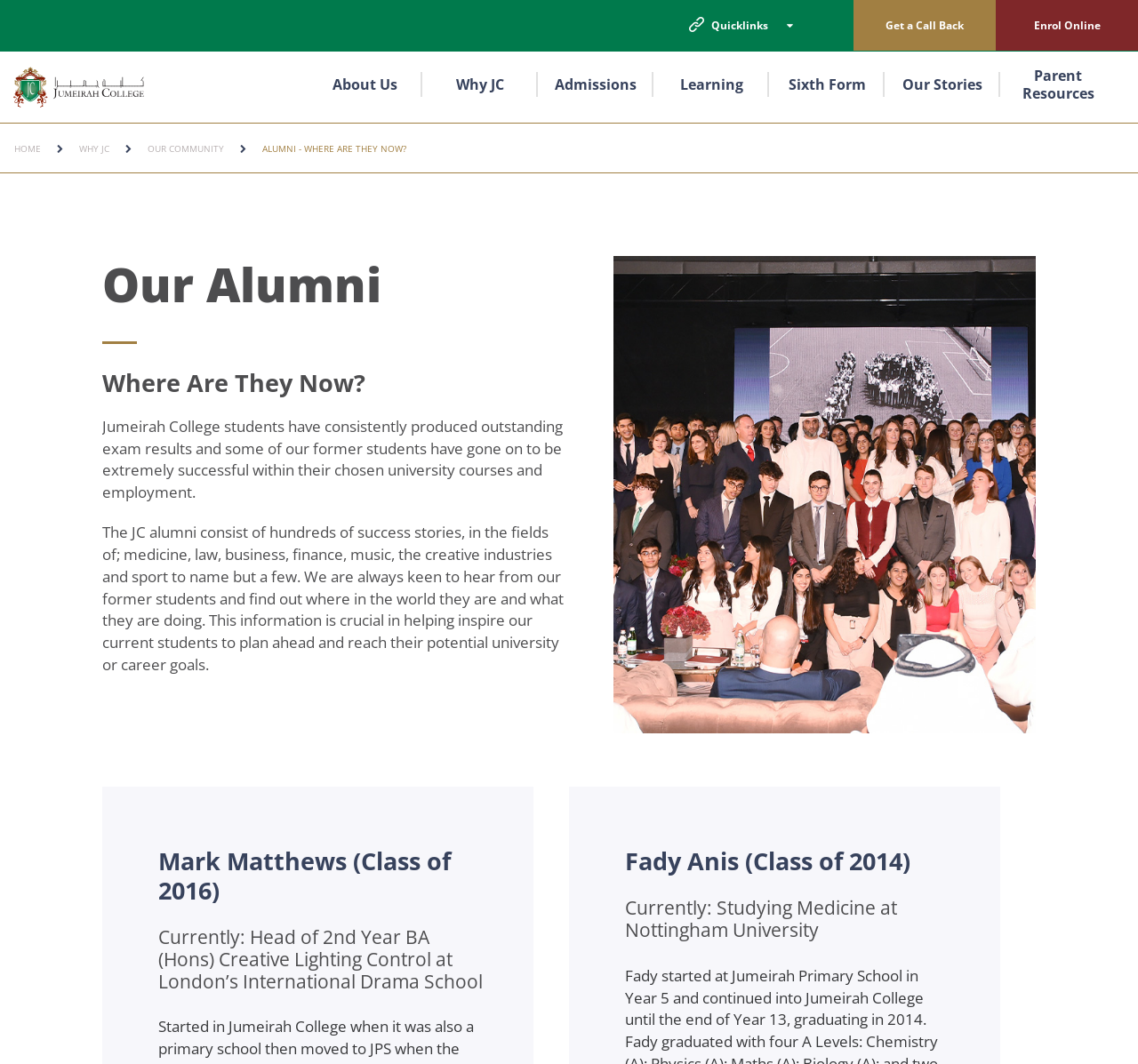Bounding box coordinates must be specified in the format (top-left x, top-left y, bottom-right x, bottom-right y). All values should be floating point numbers between 0 and 1. What are the bounding box coordinates of the UI element described as: Why JC

[0.07, 0.135, 0.096, 0.146]